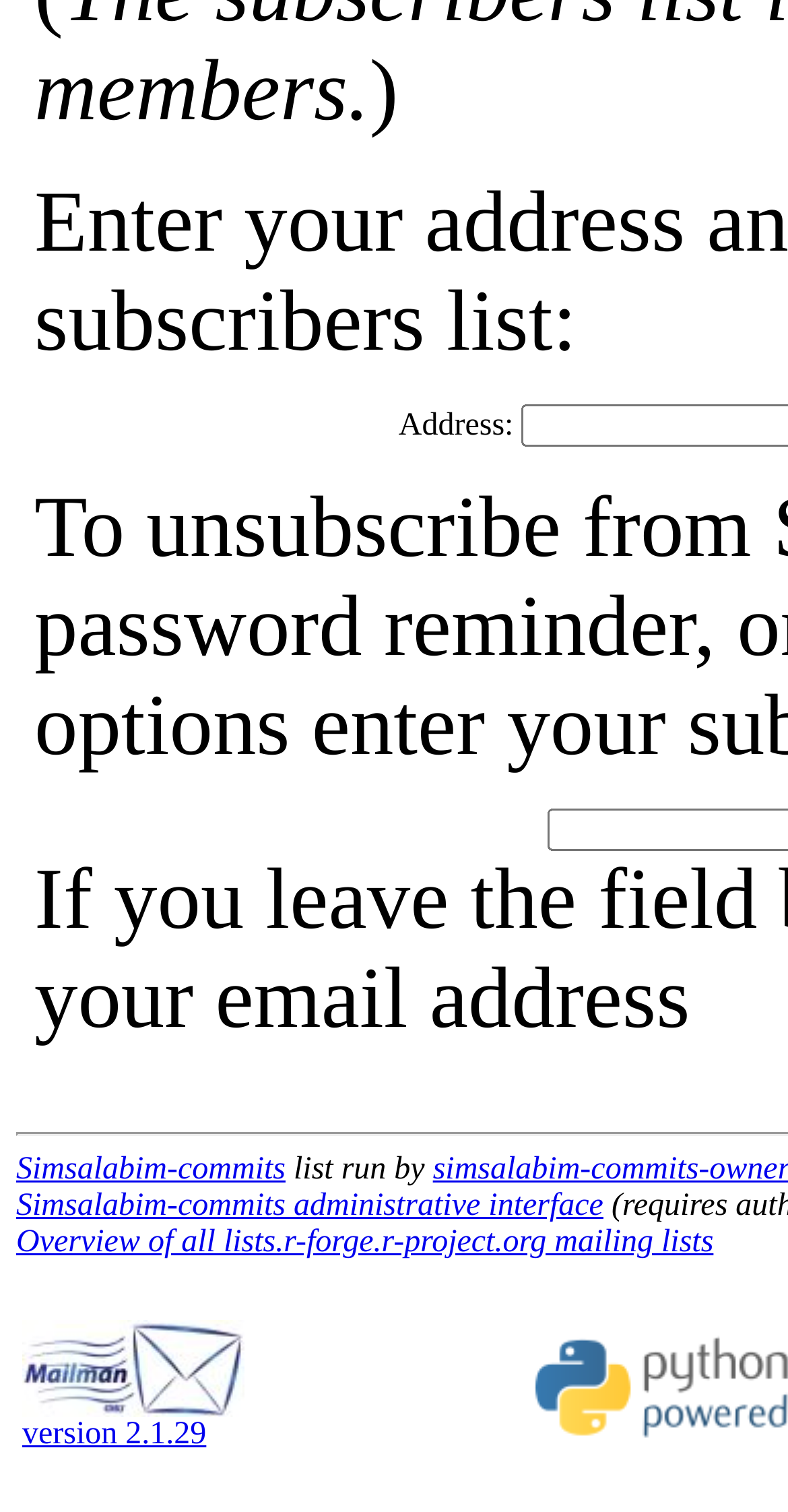Please answer the following question using a single word or phrase: 
What is the name of the commits interface?

Simsalabim-commits administrative interface